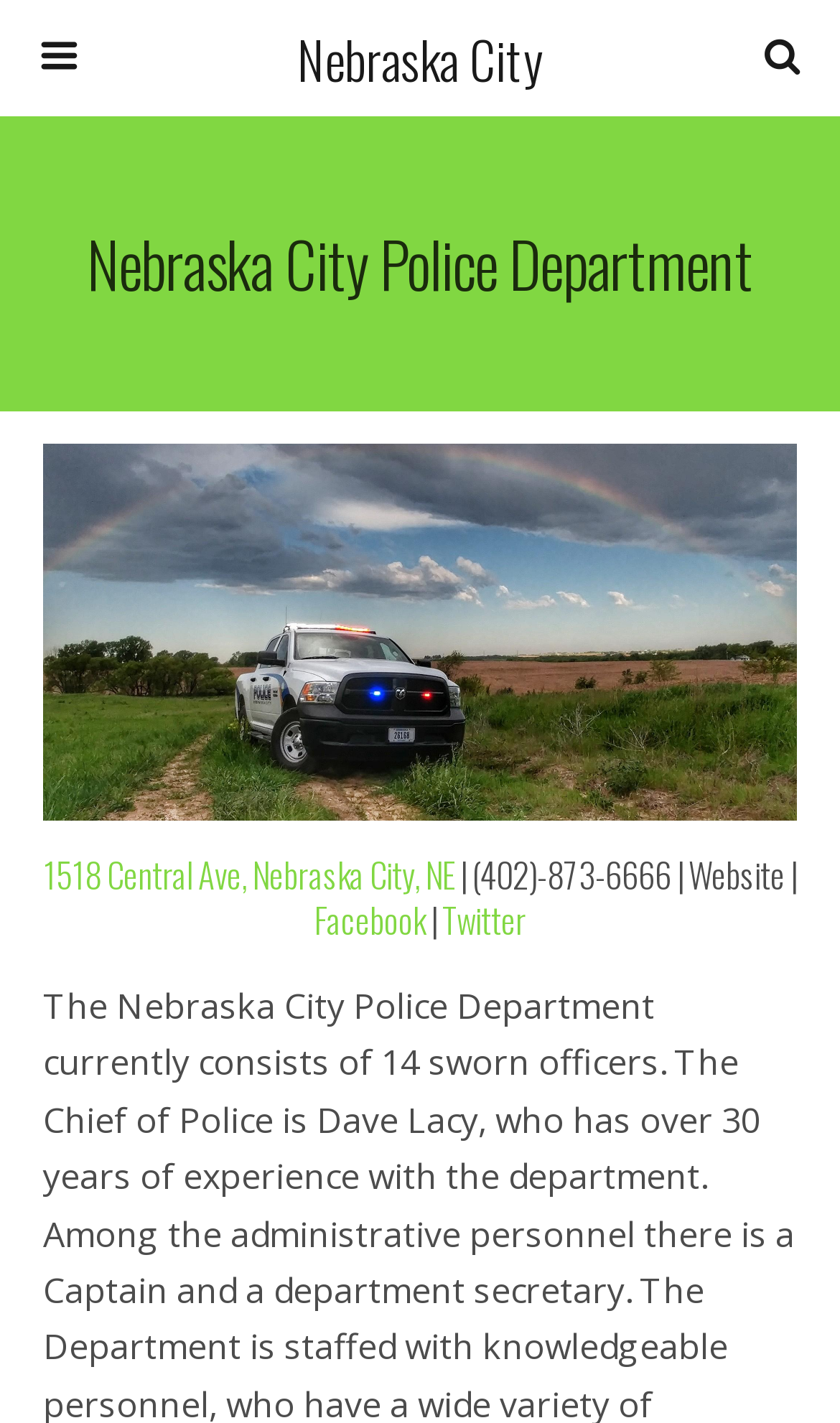What is the name of the police department?
From the screenshot, provide a brief answer in one word or phrase.

Nebraska City Police Department